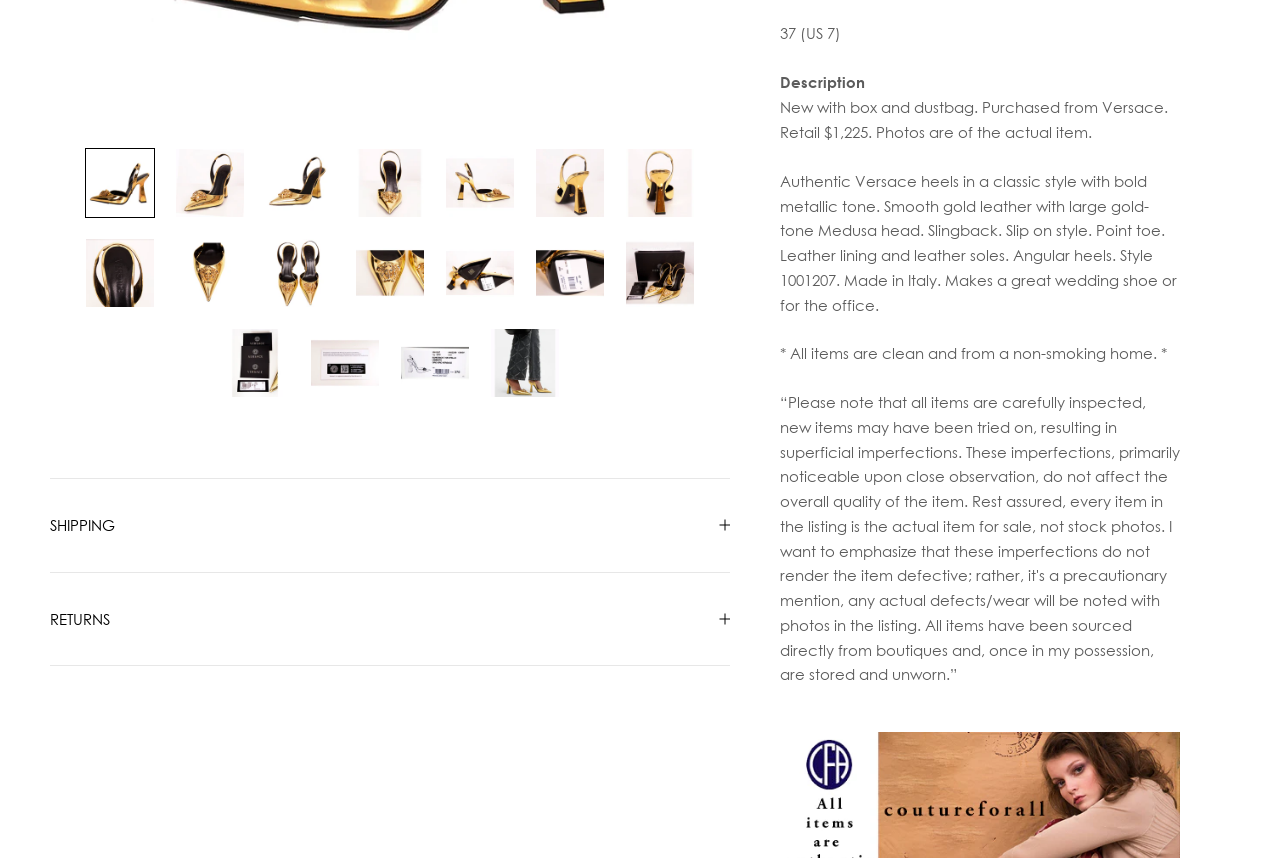Provide the bounding box coordinates, formatted as (top-left x, top-left y, bottom-right x, bottom-right y), with all values being floating point numbers between 0 and 1. Identify the bounding box of the UI element that matches the description: SHIPPING

[0.039, 0.558, 0.57, 0.666]